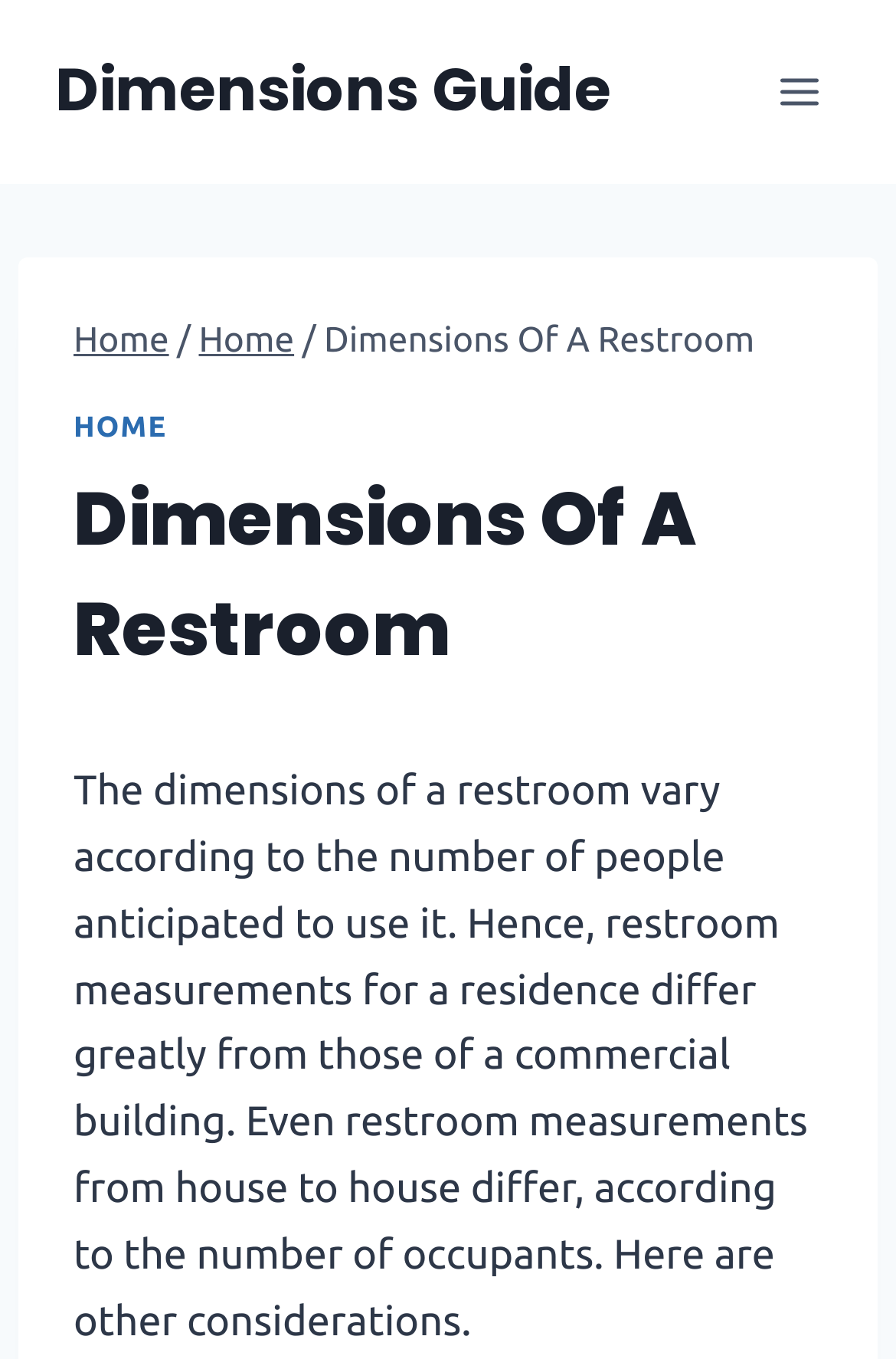Look at the image and answer the question in detail:
What is the main difference in restroom measurements?

According to the text, the dimensions of a restroom vary greatly depending on whether it is for a residence or a commercial building, indicating that the main difference in measurements is between these two types of restrooms.